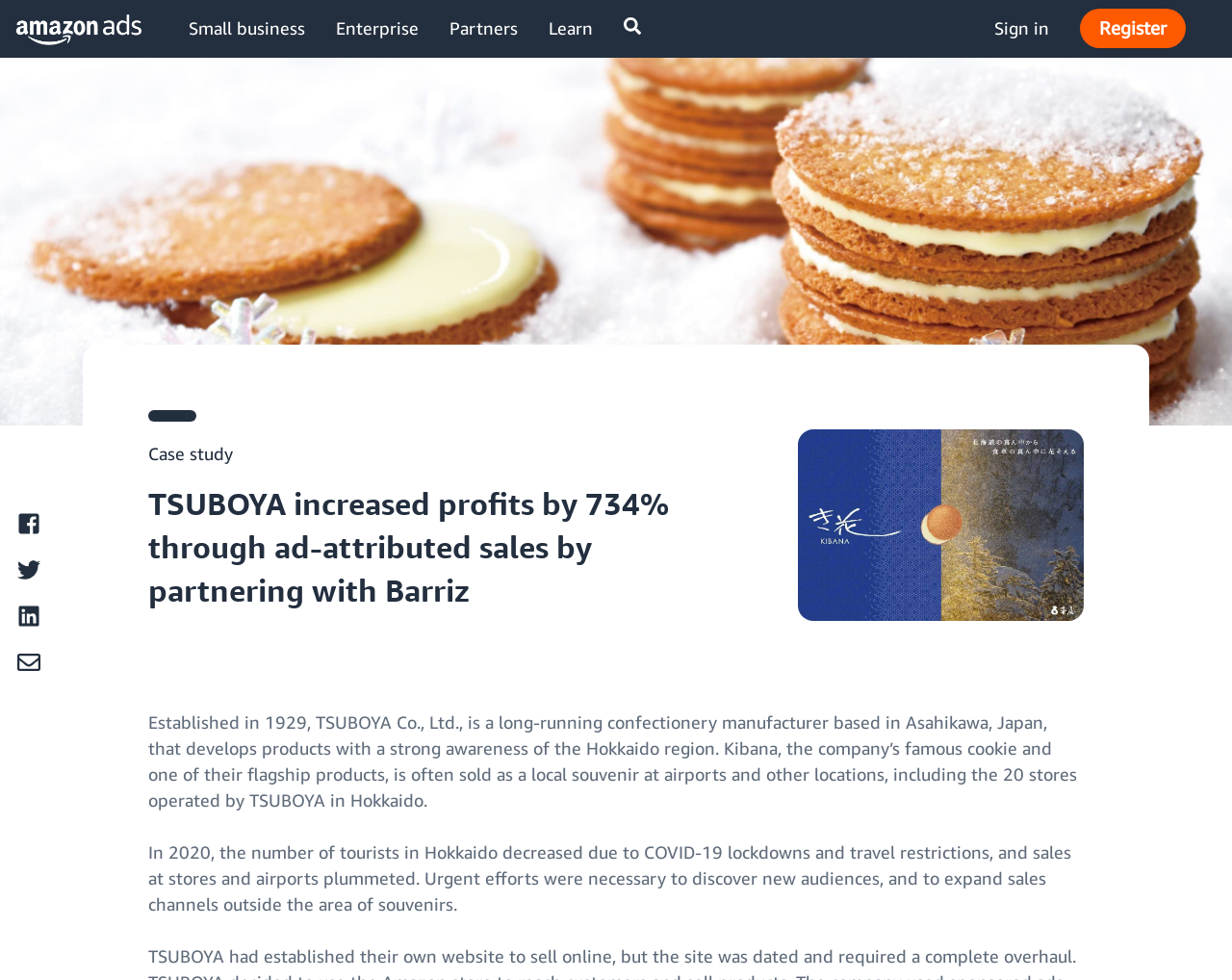Specify the bounding box coordinates of the element's area that should be clicked to execute the given instruction: "Sign in". The coordinates should be four float numbers between 0 and 1, i.e., [left, top, right, bottom].

[0.807, 0.016, 0.852, 0.042]